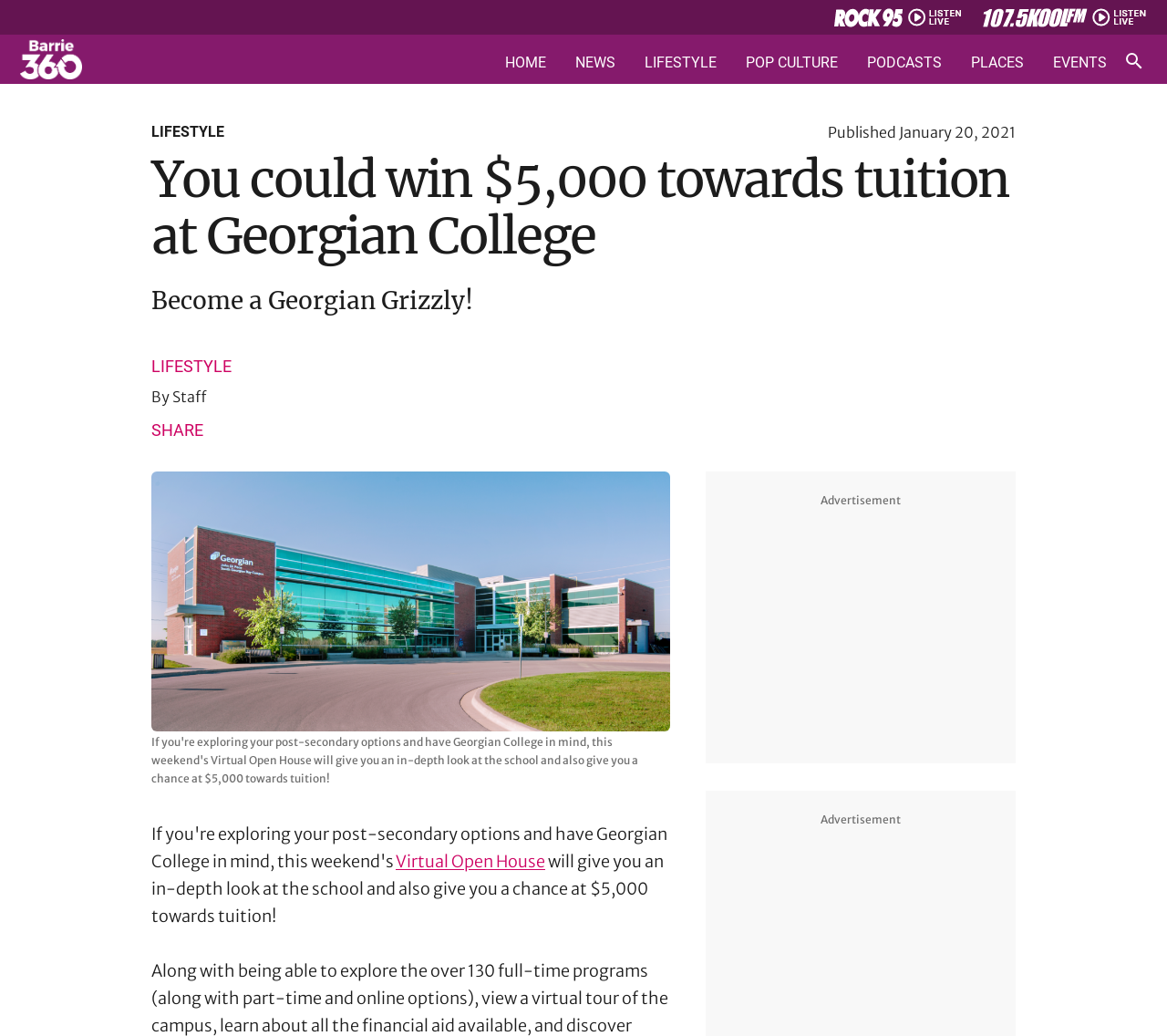Please identify the bounding box coordinates of the element on the webpage that should be clicked to follow this instruction: "View recent posts". The bounding box coordinates should be given as four float numbers between 0 and 1, formatted as [left, top, right, bottom].

None